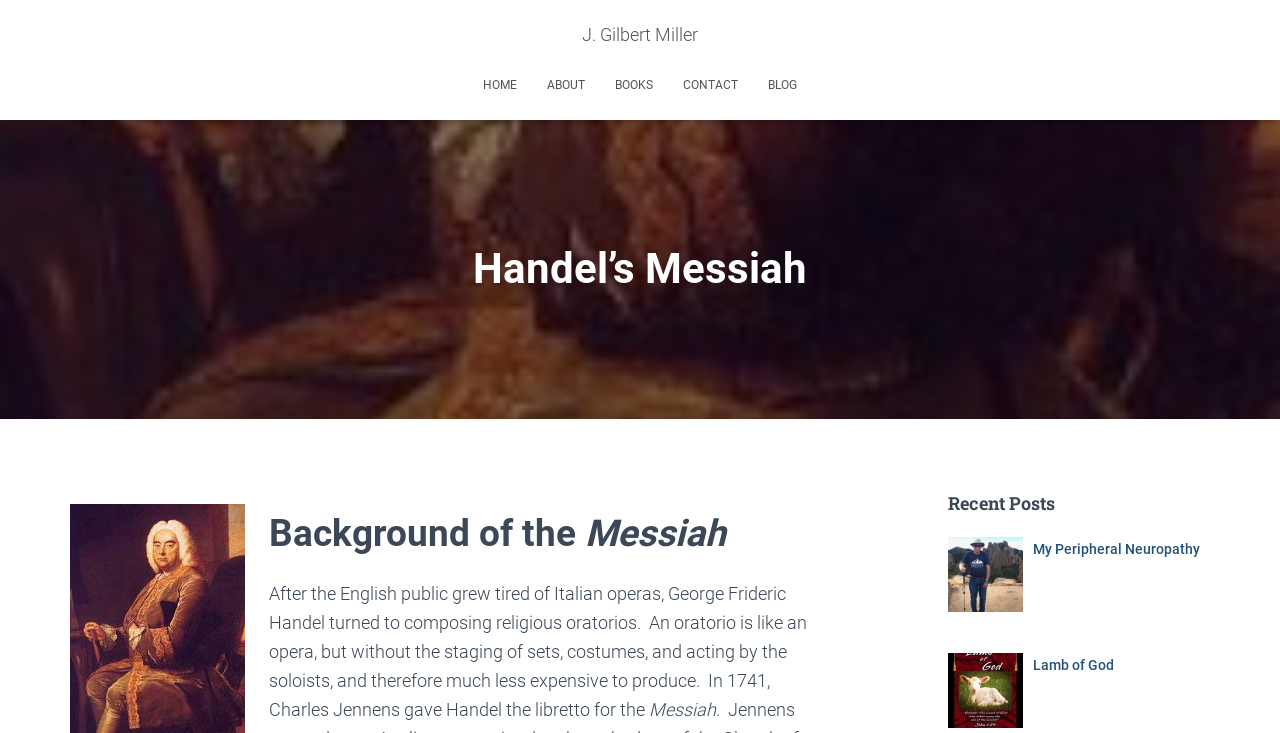With reference to the screenshot, provide a detailed response to the question below:
What is the purpose of an oratorio?

According to the StaticText element, an oratorio is like an opera, but without the staging of sets, costumes, and acting by the soloists, and therefore much less expensive to produce.